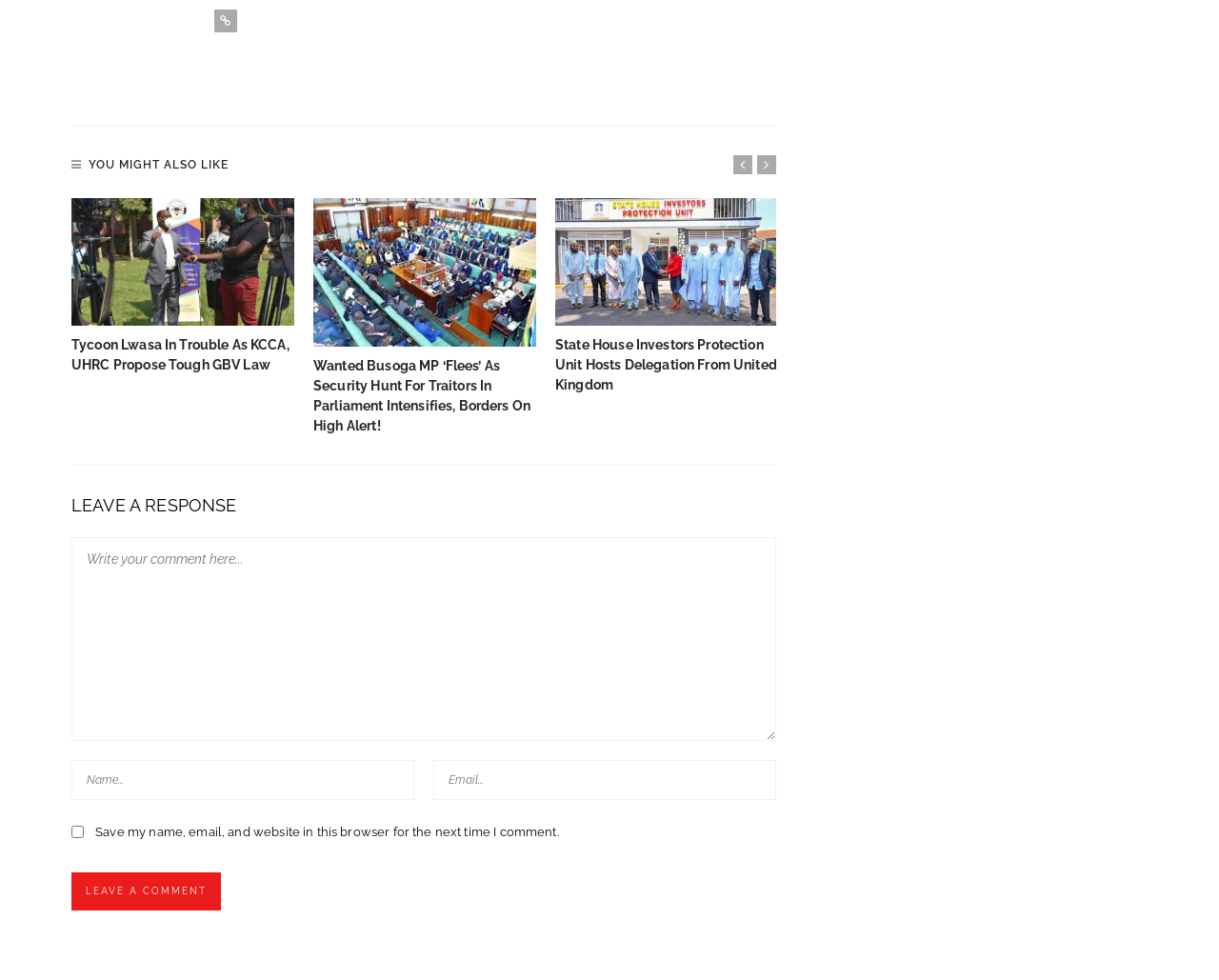What is the text on the button for leaving a response?
Craft a detailed and extensive response to the question.

I looked at the button element under the 'LEAVE A RESPONSE' heading and found that it has a StaticText element with the text 'LEAVE A COMMENT'.